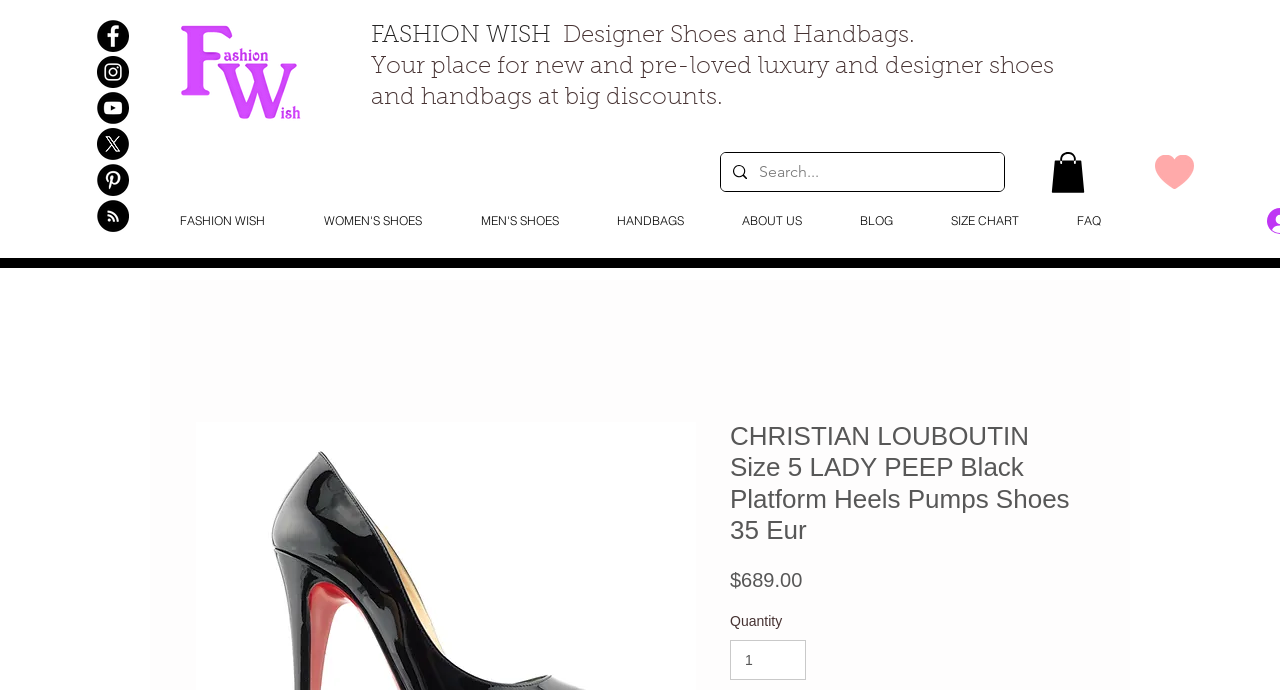What is the type of shoes?
Using the image, answer in one word or phrase.

Platform Heels Pumps